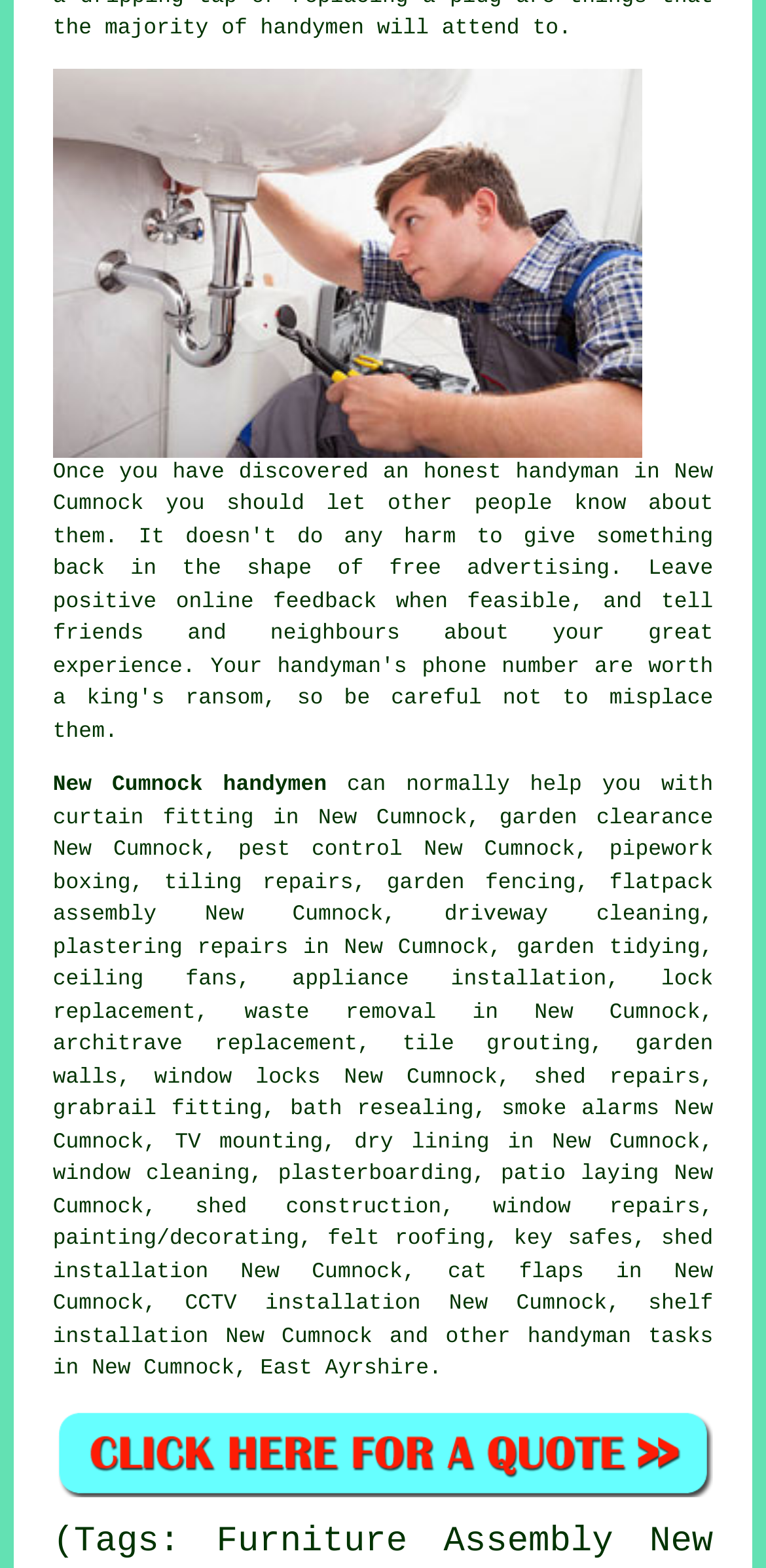Can you find the bounding box coordinates of the area I should click to execute the following instruction: "Click on the link to view flatpack assembly services"?

[0.069, 0.556, 0.931, 0.592]